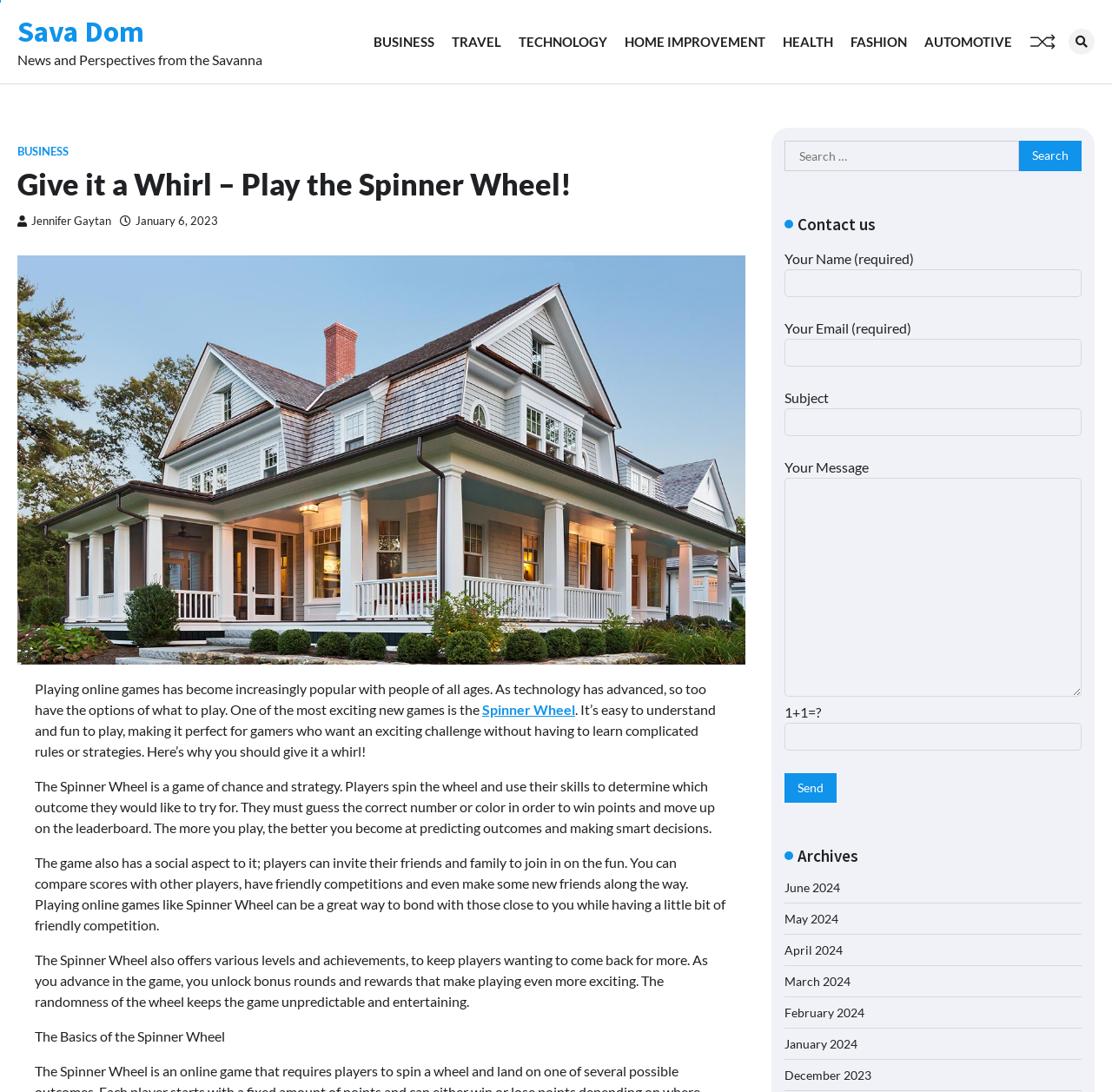Determine the bounding box coordinates of the region I should click to achieve the following instruction: "View archives for January 2024". Ensure the bounding box coordinates are four float numbers between 0 and 1, i.e., [left, top, right, bottom].

[0.705, 0.949, 0.771, 0.963]